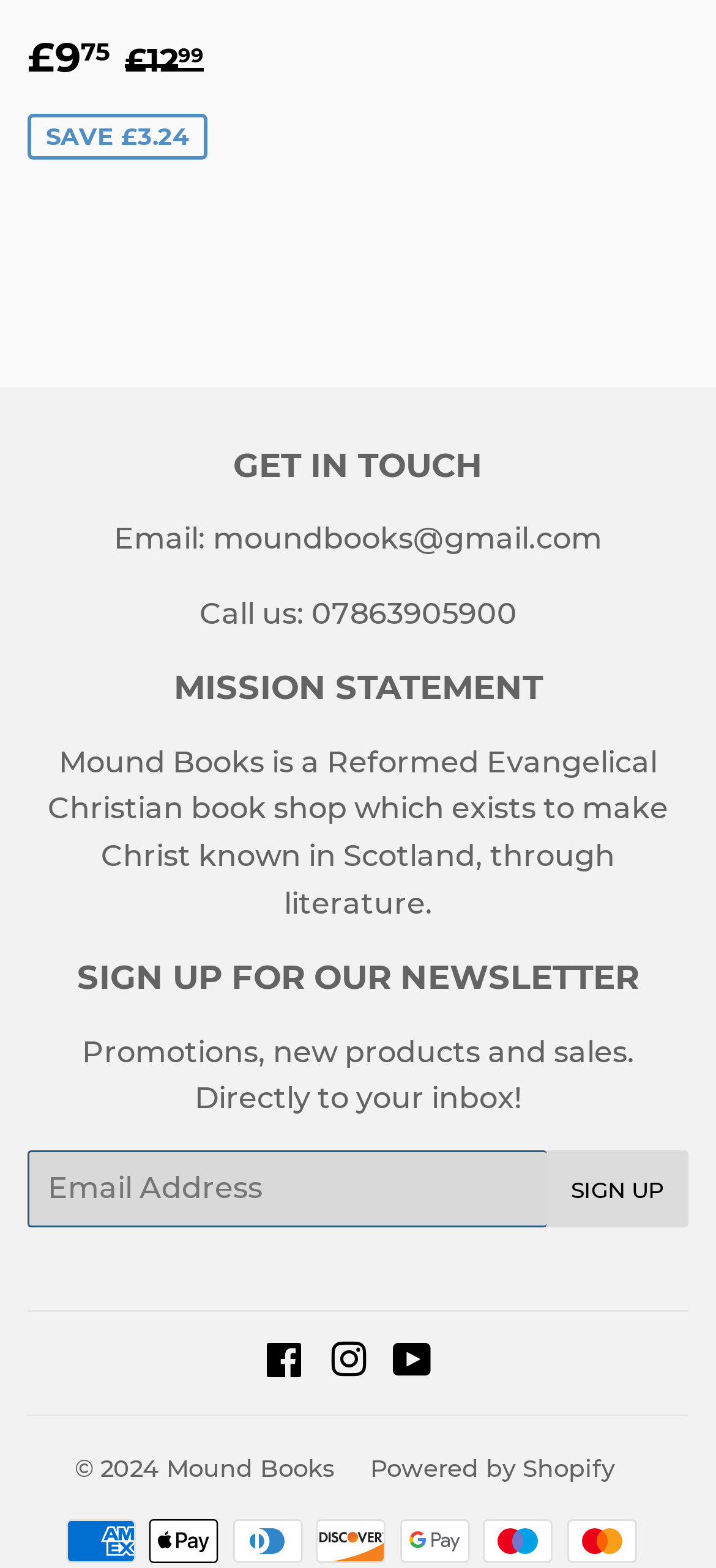Determine the bounding box for the UI element described here: "Mound Books".

[0.232, 0.927, 0.468, 0.946]